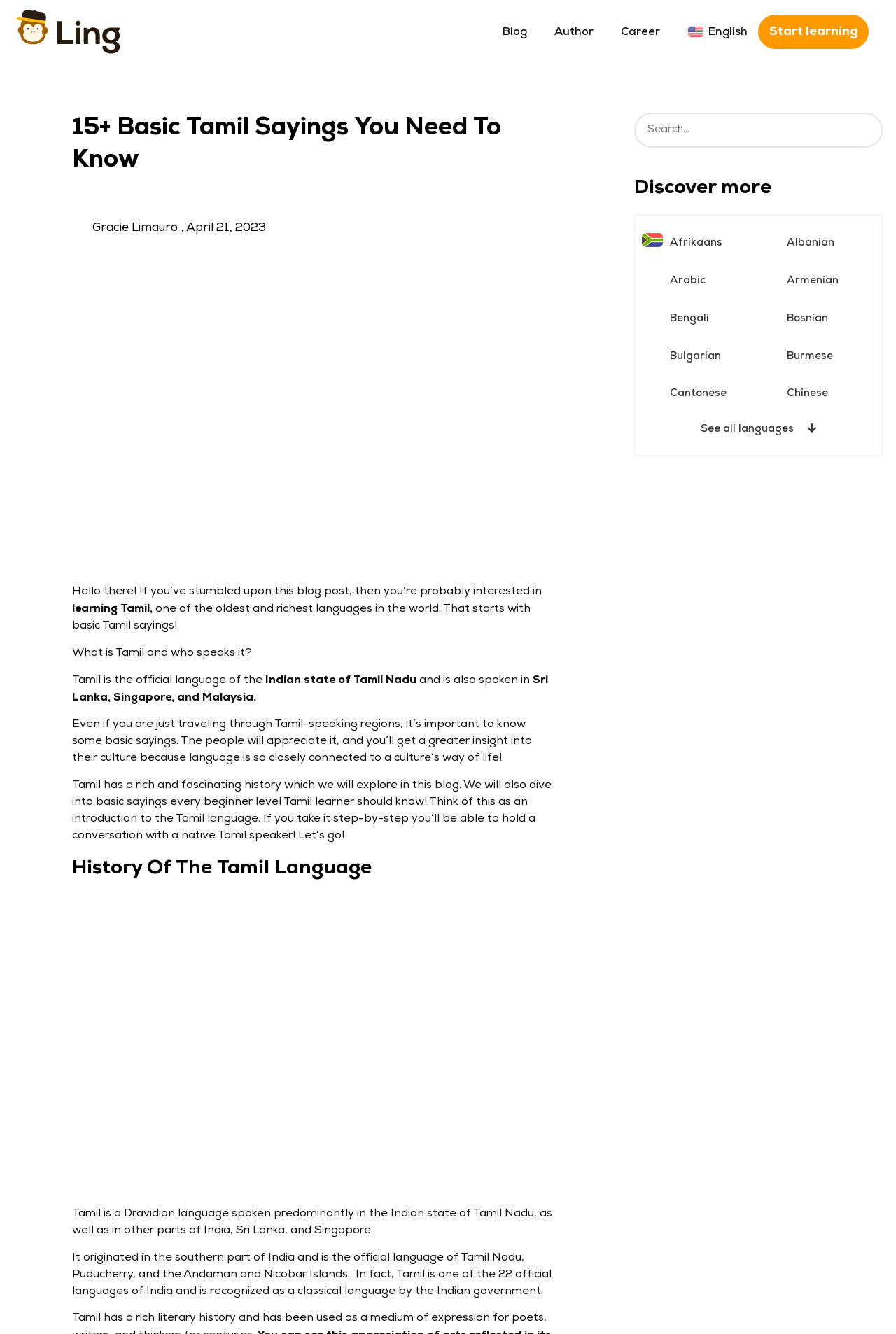Please specify the bounding box coordinates of the clickable region to carry out the following instruction: "Read the blog post". The coordinates should be four float numbers between 0 and 1, in the format [left, top, right, bottom].

[0.08, 0.44, 0.605, 0.448]